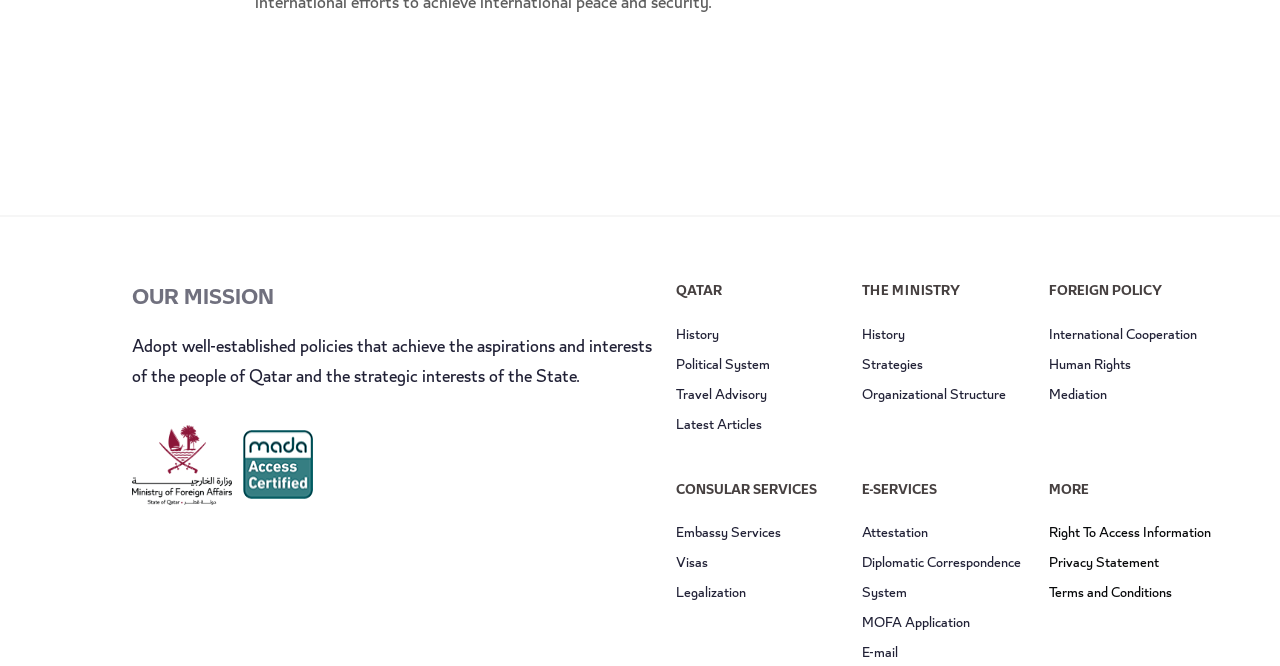Find the bounding box coordinates for the HTML element specified by: "Embassy Services".

[0.528, 0.787, 0.61, 0.817]